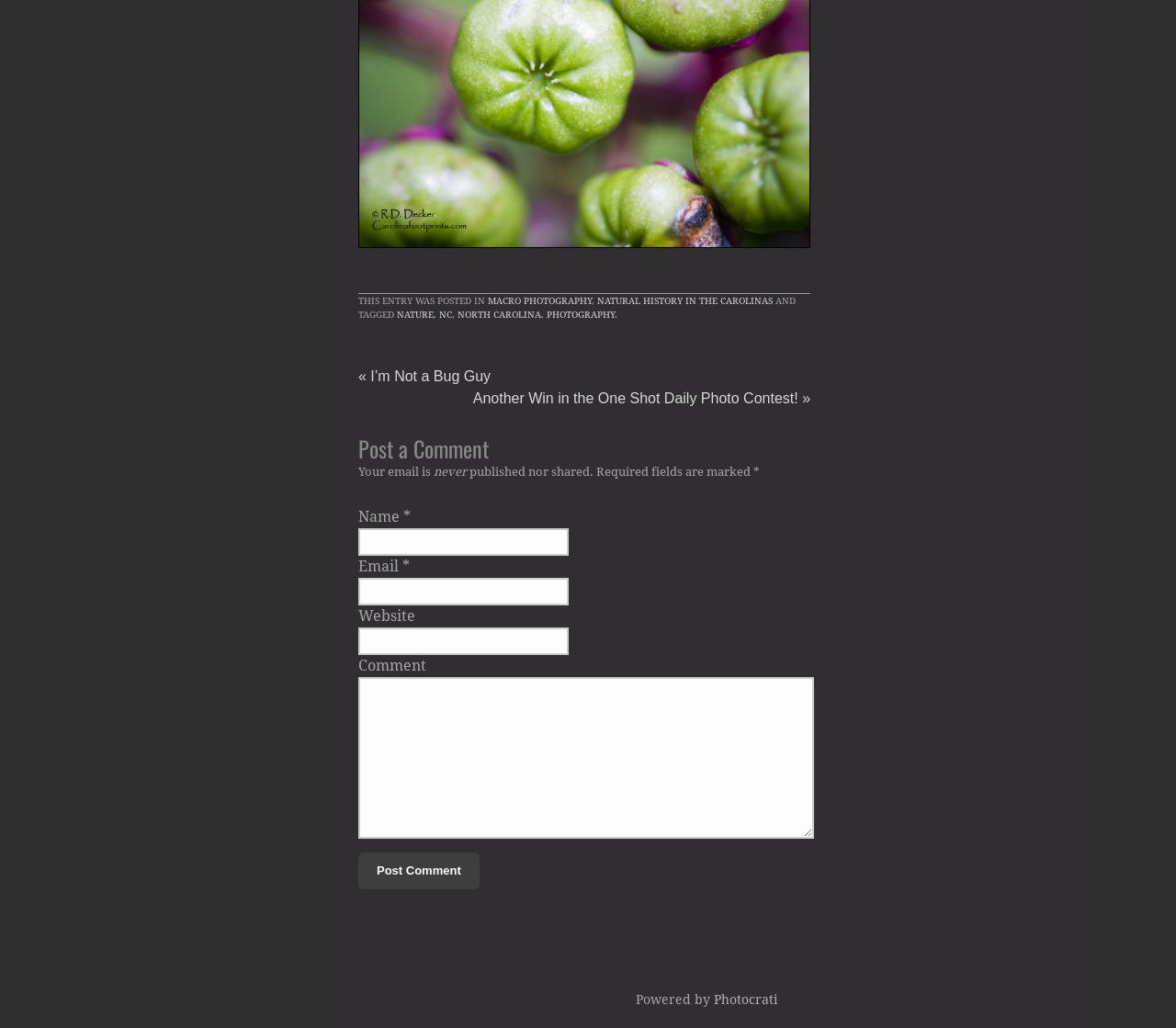What is the theme of the webpage?
Refer to the image and offer an in-depth and detailed answer to the question.

The webpage contains links to categories such as 'NATURAL HISTORY IN THE CAROLINAS', 'NATURE', and 'PHOTOGRAPHY', which suggests that the theme of the webpage is related to nature and photography.